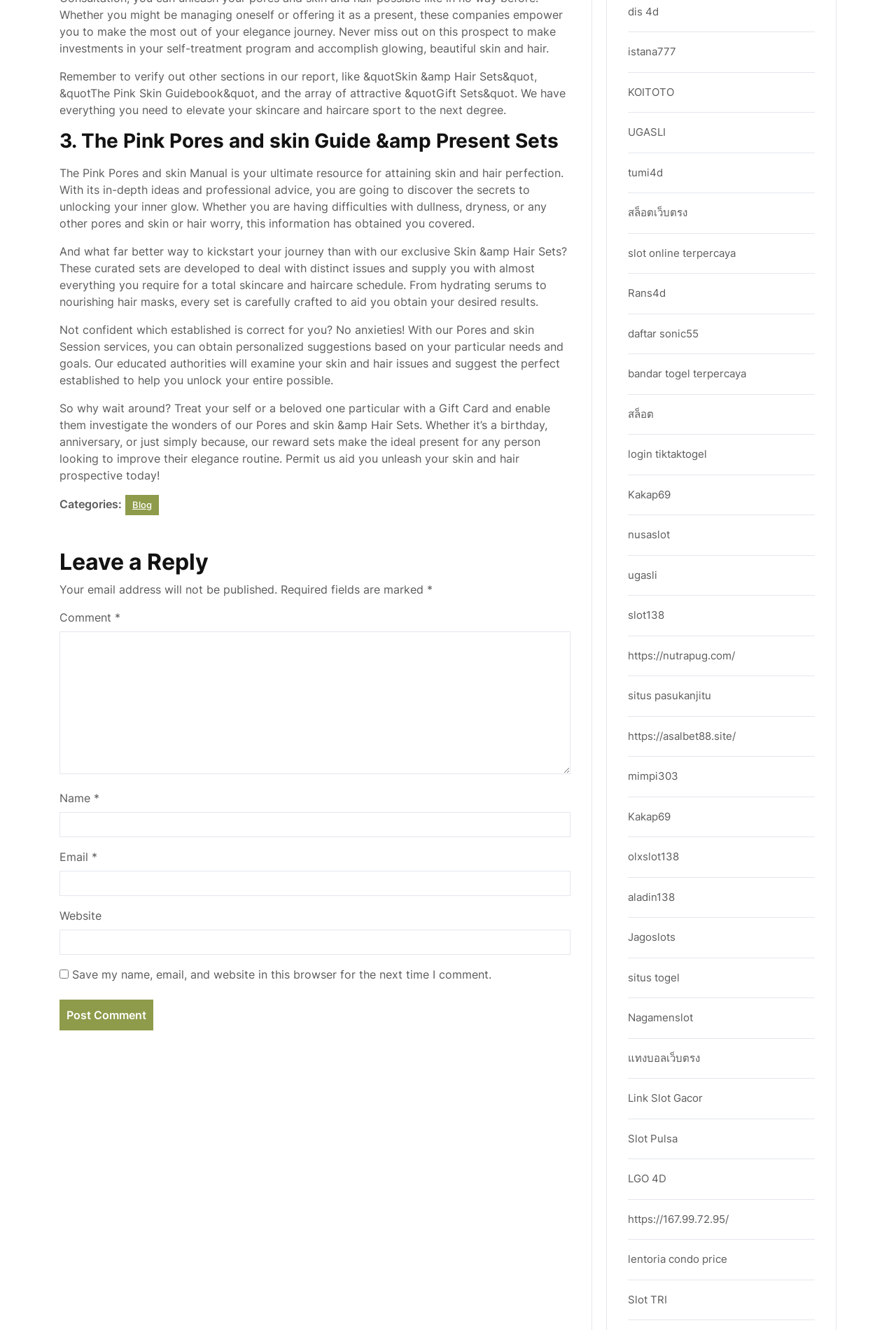Can you specify the bounding box coordinates of the area that needs to be clicked to fulfill the following instruction: "Click the 'สล็อตเว็บตรง' link"?

[0.701, 0.155, 0.767, 0.165]